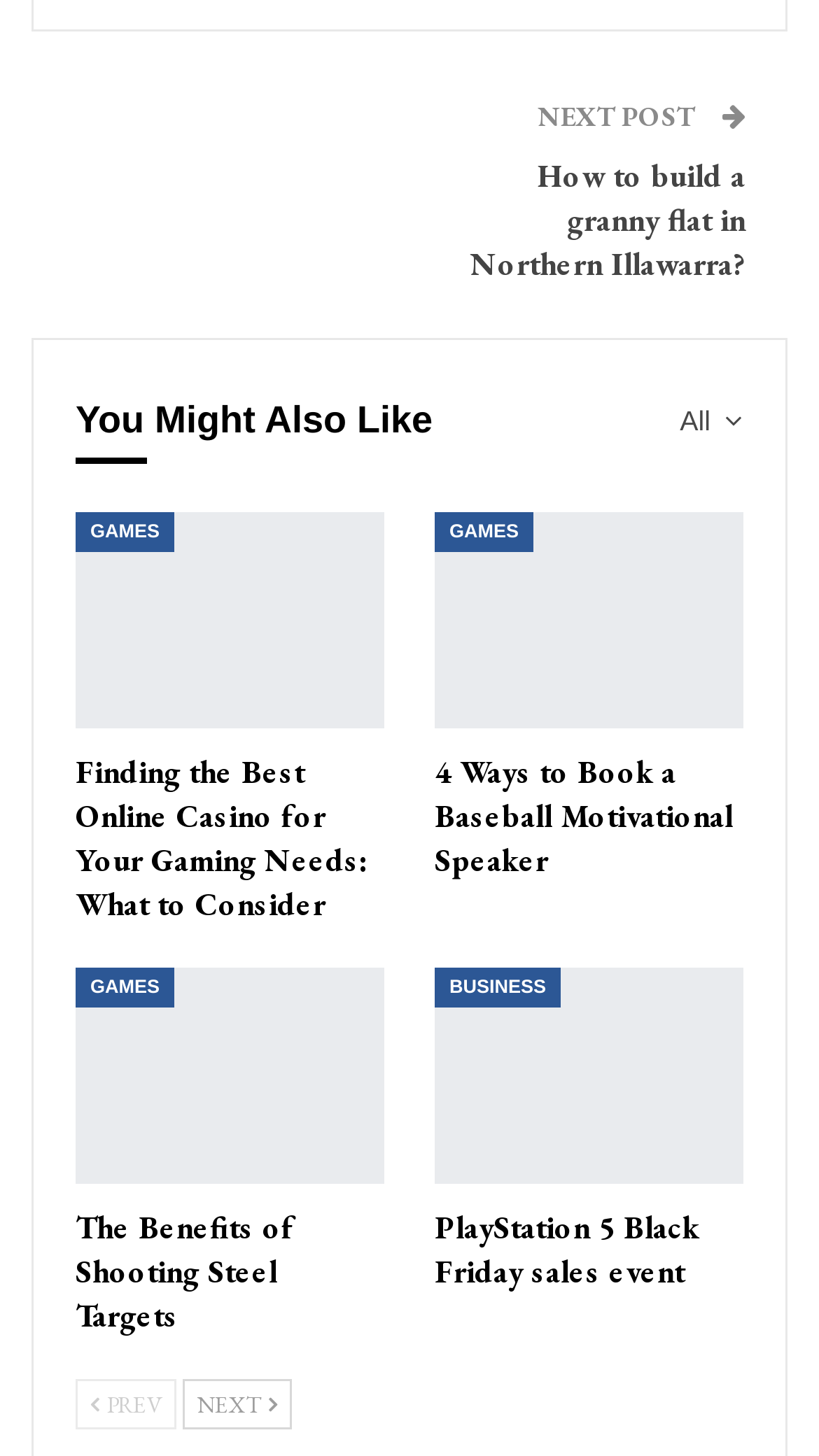Determine the bounding box coordinates for the element that should be clicked to follow this instruction: "Click on the 'Previous' button". The coordinates should be given as four float numbers between 0 and 1, in the format [left, top, right, bottom].

[0.092, 0.947, 0.215, 0.981]